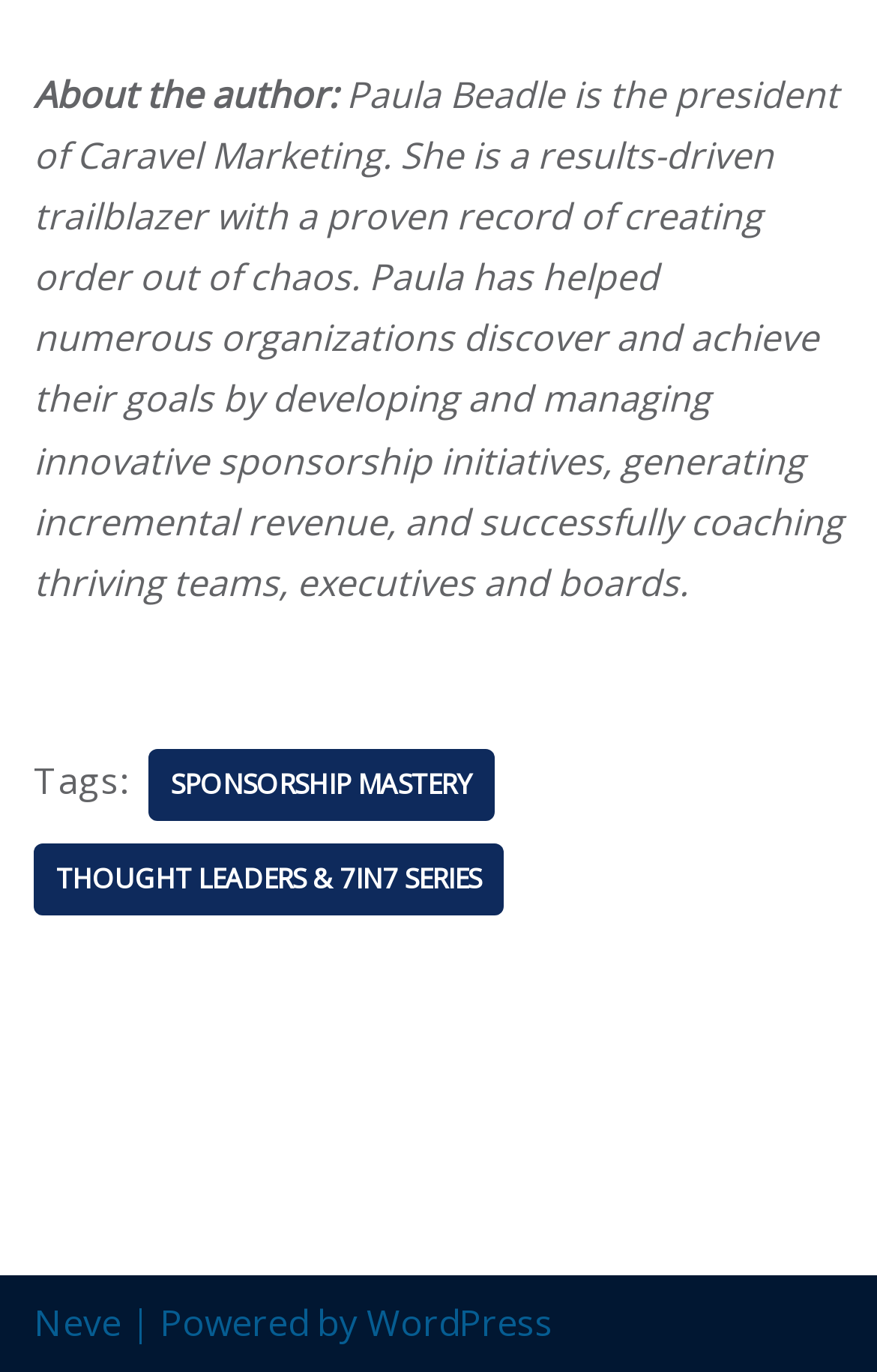Please determine the bounding box of the UI element that matches this description: Neve. The coordinates should be given as (top-left x, top-left y, bottom-right x, bottom-right y), with all values between 0 and 1.

[0.038, 0.946, 0.138, 0.982]